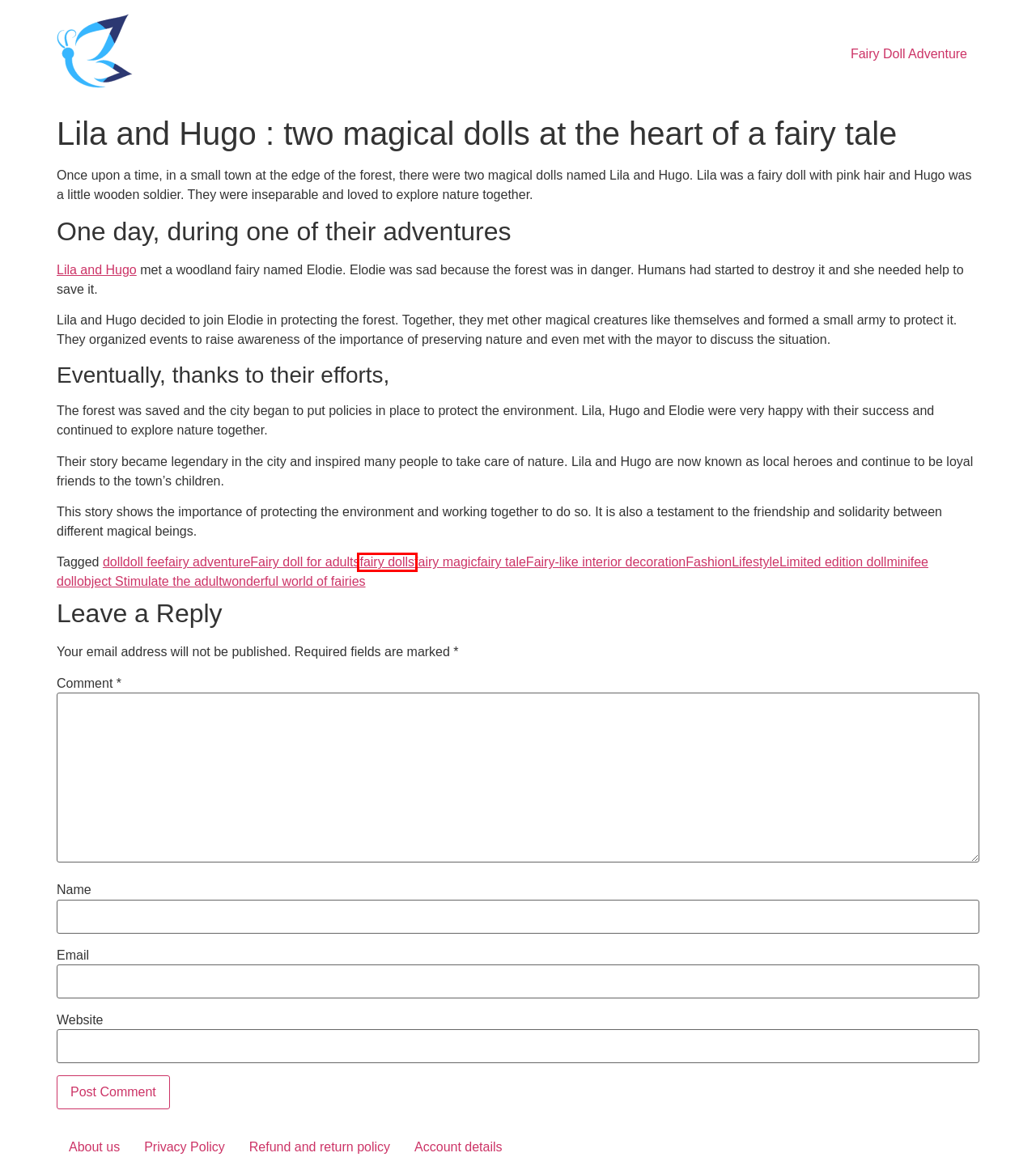You have a screenshot of a webpage with a red rectangle bounding box around an element. Identify the best matching webpage description for the new page that appears after clicking the element in the bounding box. The descriptions are:
A. Refund and return policy
B. fairy magic
C. fairy dolls
D. Limited edition doll
E. Fairy-like interior decoration
F. Privacy Policy
G. About us
H. minifee doll

C